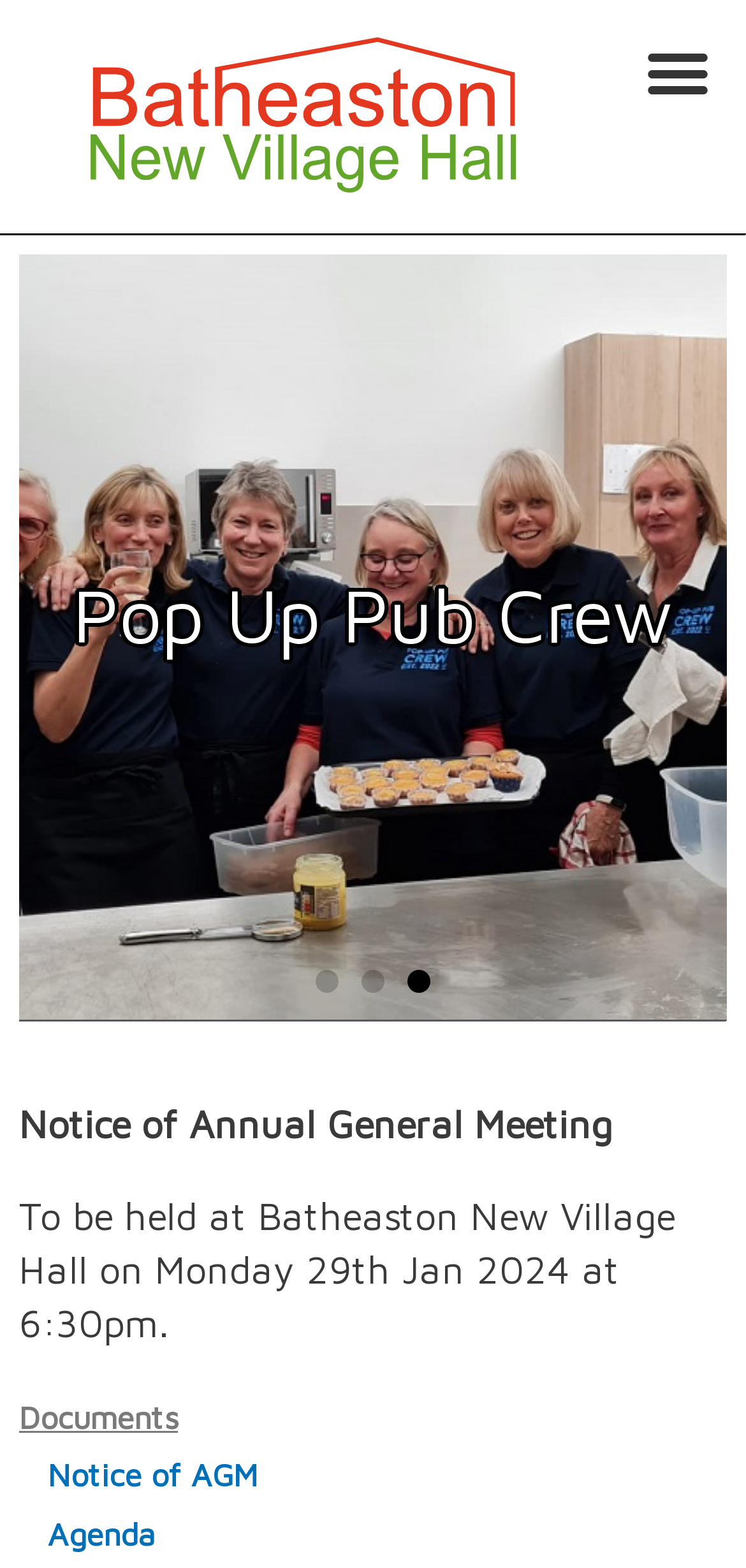Identify the bounding box coordinates for the UI element described as follows: Agenda. Use the format (top-left x, top-left y, bottom-right x, bottom-right y) and ensure all values are floating point numbers between 0 and 1.

[0.026, 0.966, 0.208, 0.989]